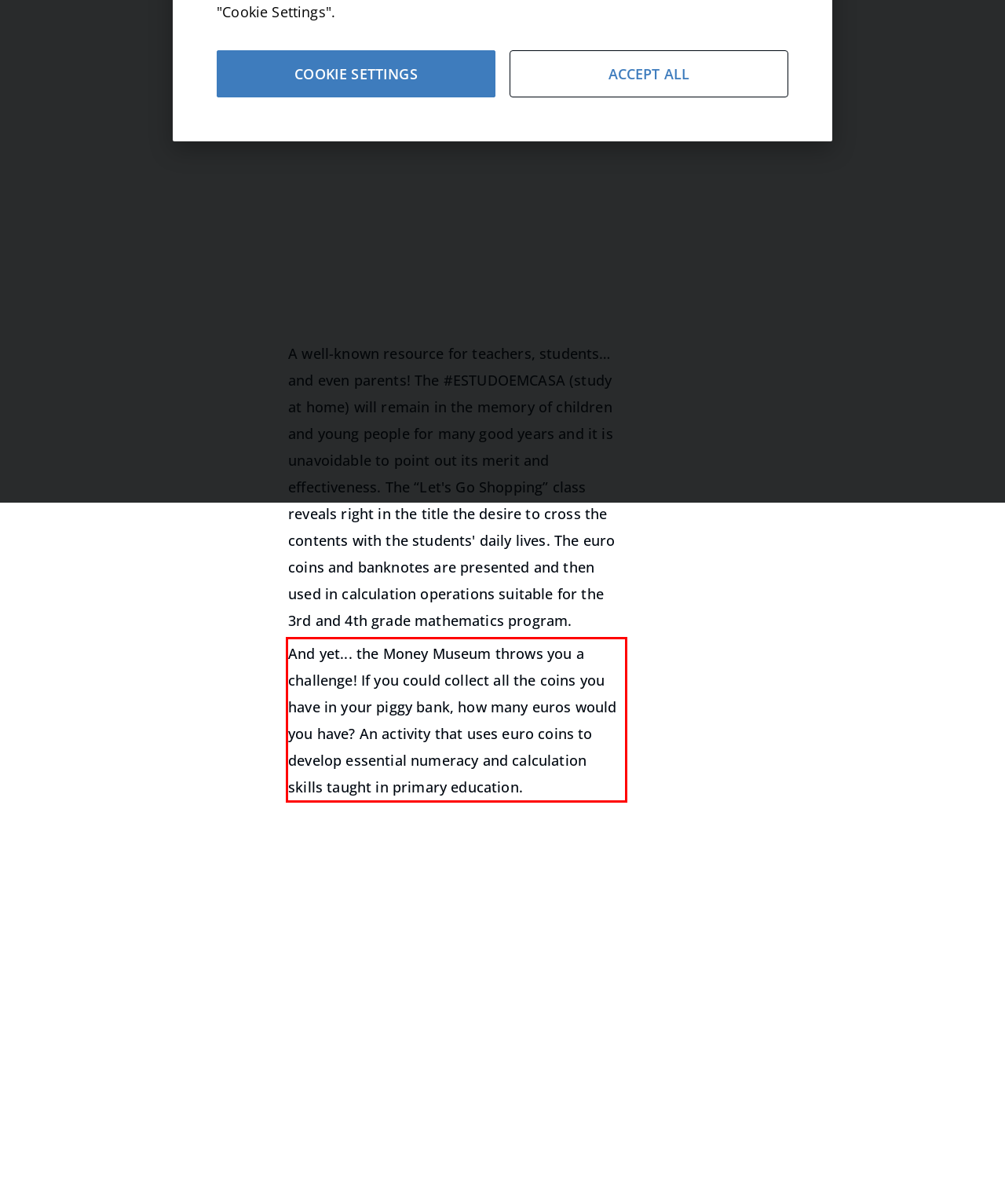There is a screenshot of a webpage with a red bounding box around a UI element. Please use OCR to extract the text within the red bounding box.

And yet... the Money Museum throws you a challenge! If you could collect all the coins you have in your piggy bank, how many euros would you have? An activity that uses euro coins to develop essential numeracy and calculation skills taught in primary education.